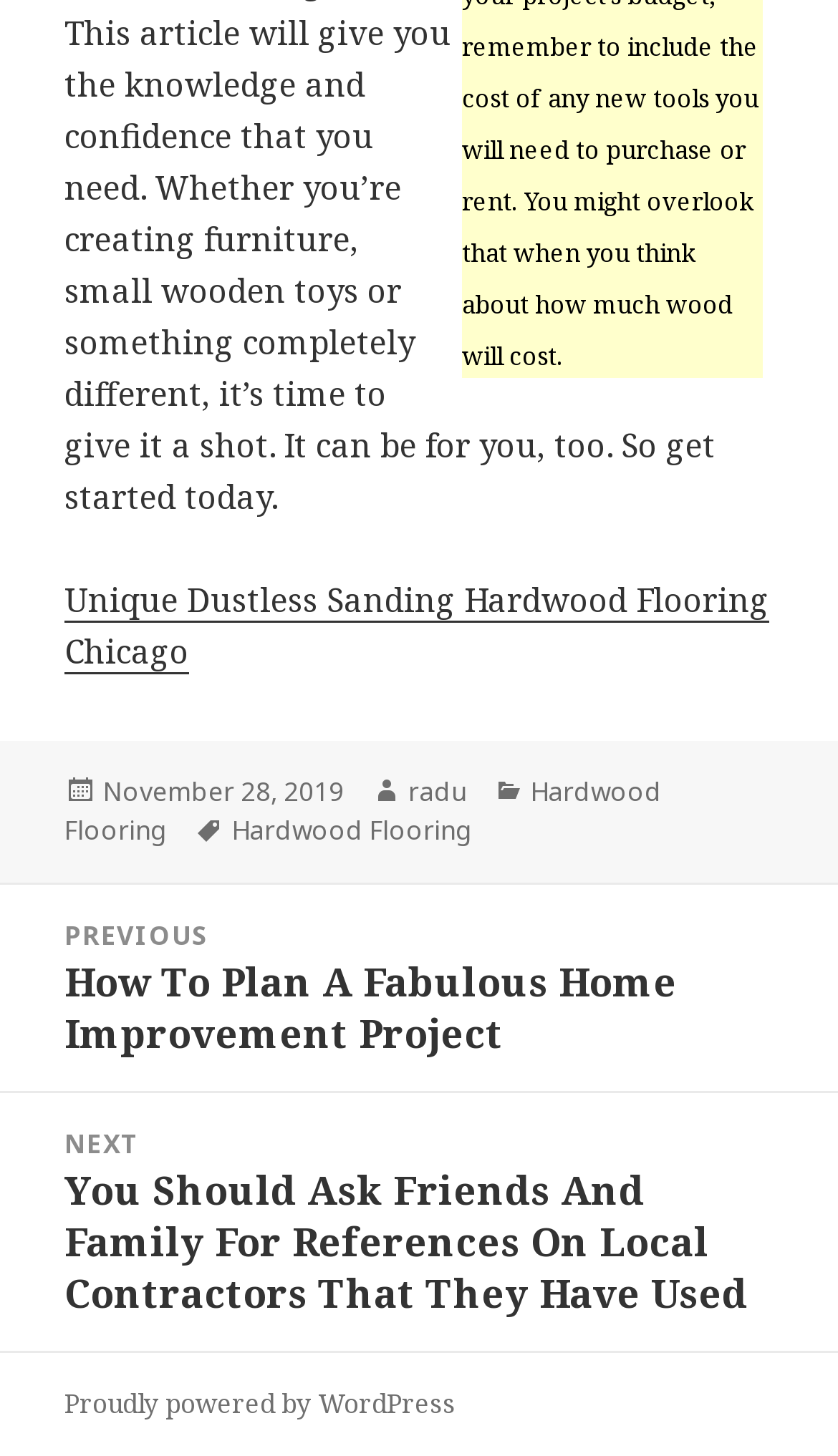Answer the question below in one word or phrase:
What is the title of the previous post?

How To Plan A Fabulous Home Improvement Project